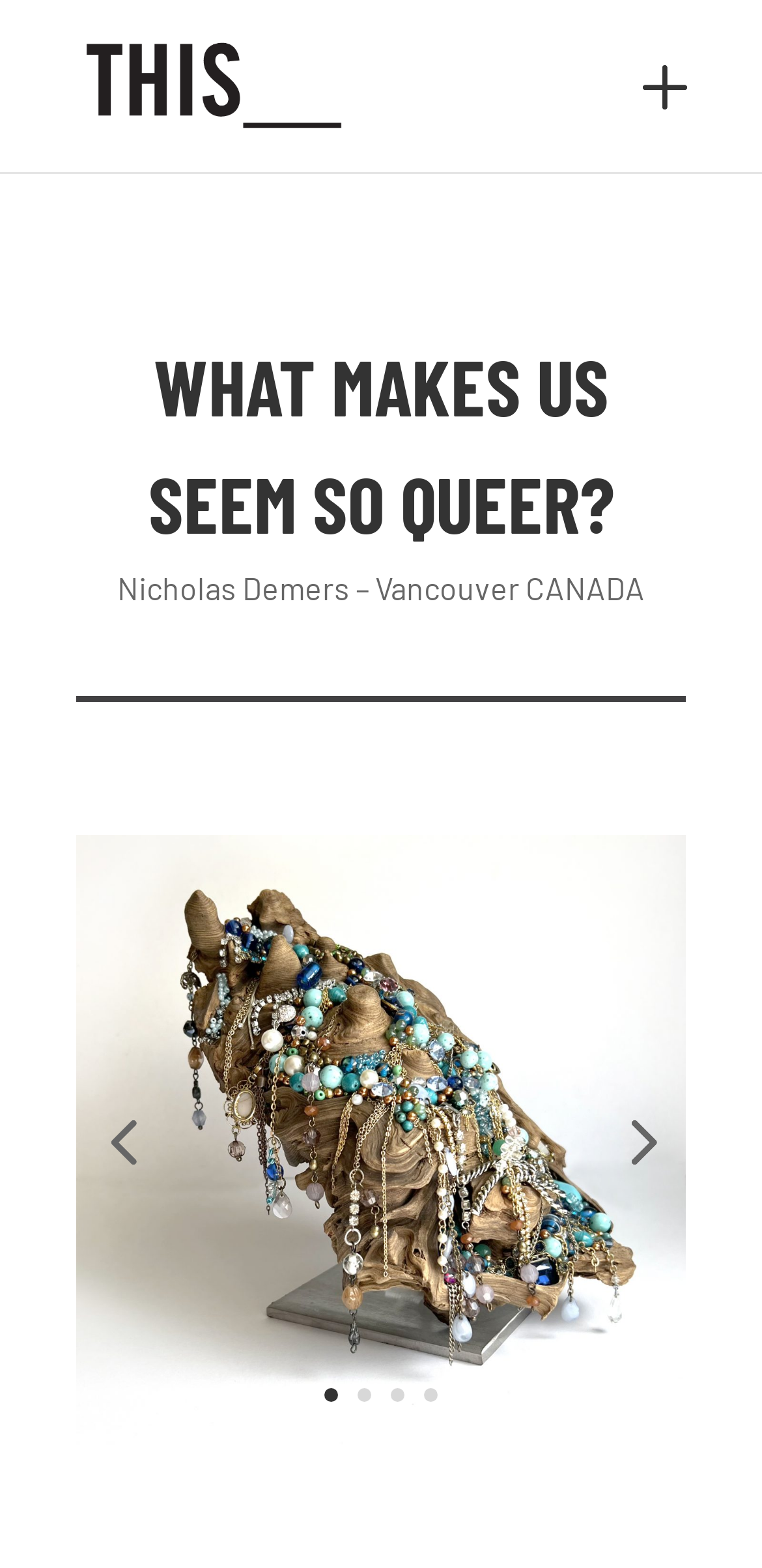Find and indicate the bounding box coordinates of the region you should select to follow the given instruction: "go to page 4".

[0.1, 0.697, 0.223, 0.757]